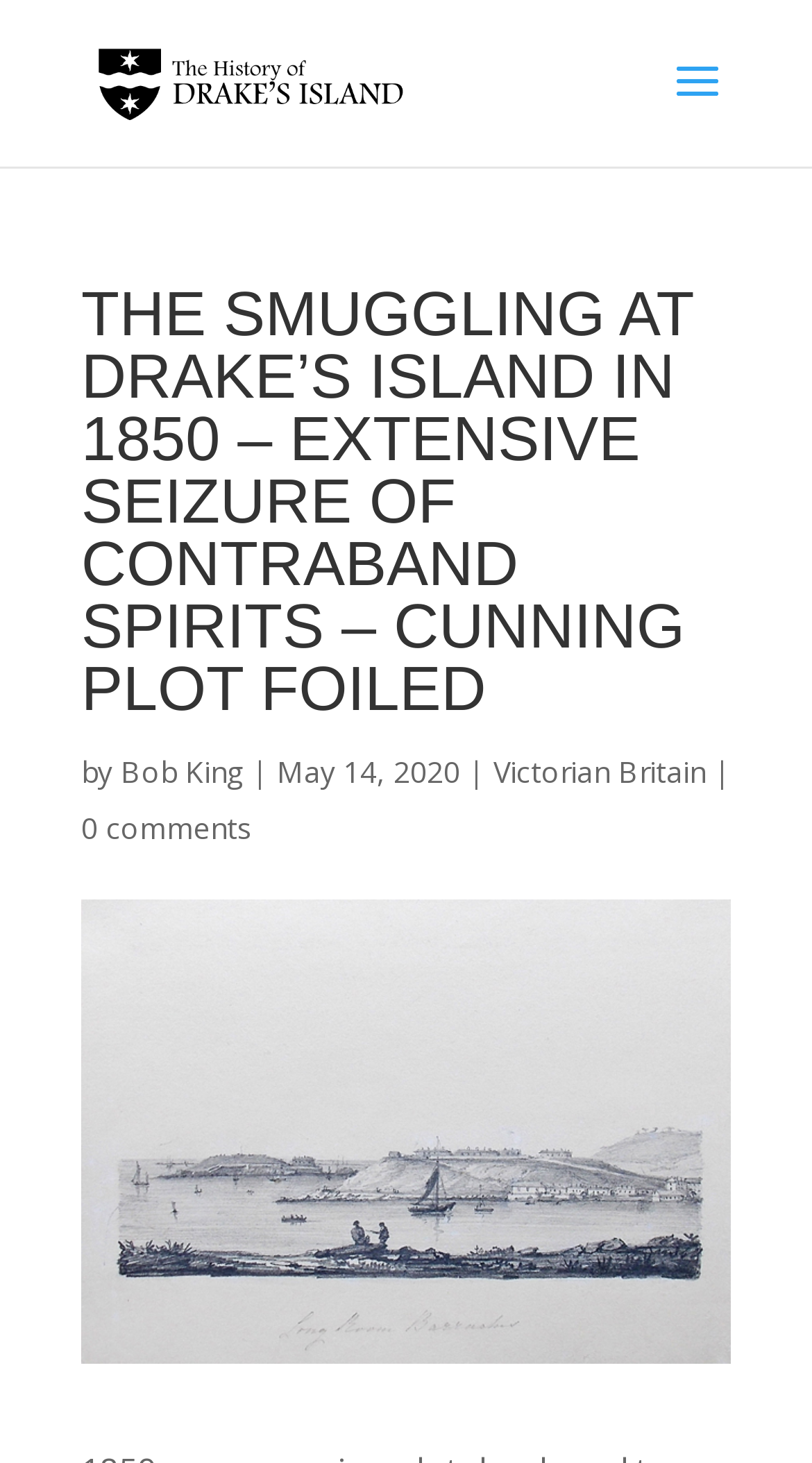Given the element description "0 comments" in the screenshot, predict the bounding box coordinates of that UI element.

[0.1, 0.552, 0.31, 0.579]